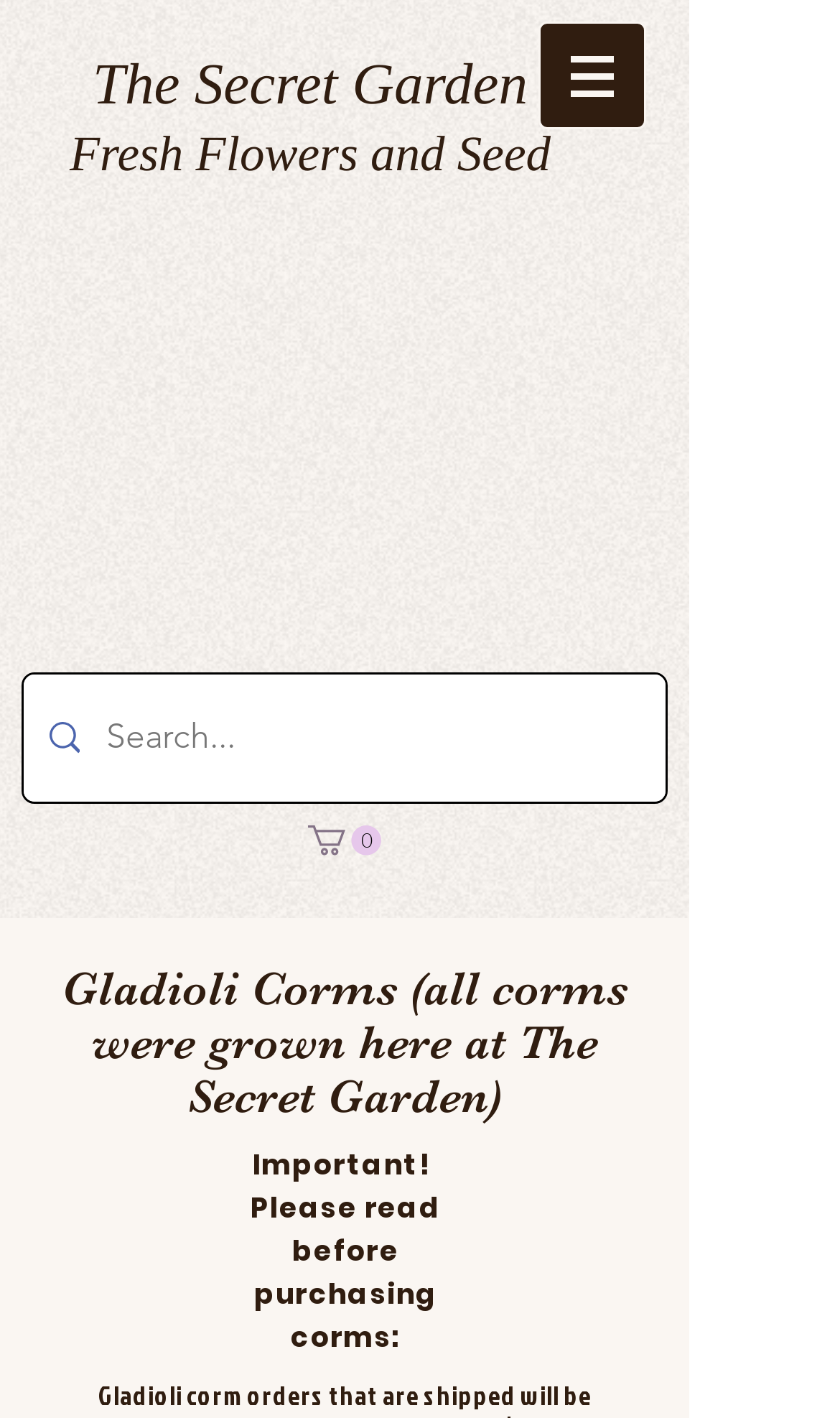Craft a detailed narrative of the webpage's structure and content.

The webpage is for an online shop called "The Secret Garden" that sells fresh flowers and locally grown seeds. At the top of the page, there is a heading that reads "The Secret Garden Fresh Flowers and Seed". Below this heading, there is a navigation menu labeled "Site" with a button that has a popup menu. To the right of the navigation menu, there is a small image.

On the left side of the page, there is a search bar with a magnifying glass icon and a text input field labeled "Search...". Above the search bar, there is a generic element with some text that is not clearly readable.

In the middle of the page, there is a link to the shopping cart, which currently has 0 items. The cart is represented by an SVG icon. Below the cart link, there are two headings. The first heading reads "Gladioli Corms (all corms were grown here at The Secret Garden)" and the second heading reads "Important! Please read before purchasing corms:". These headings are likely related to a product or service offered by the online shop.